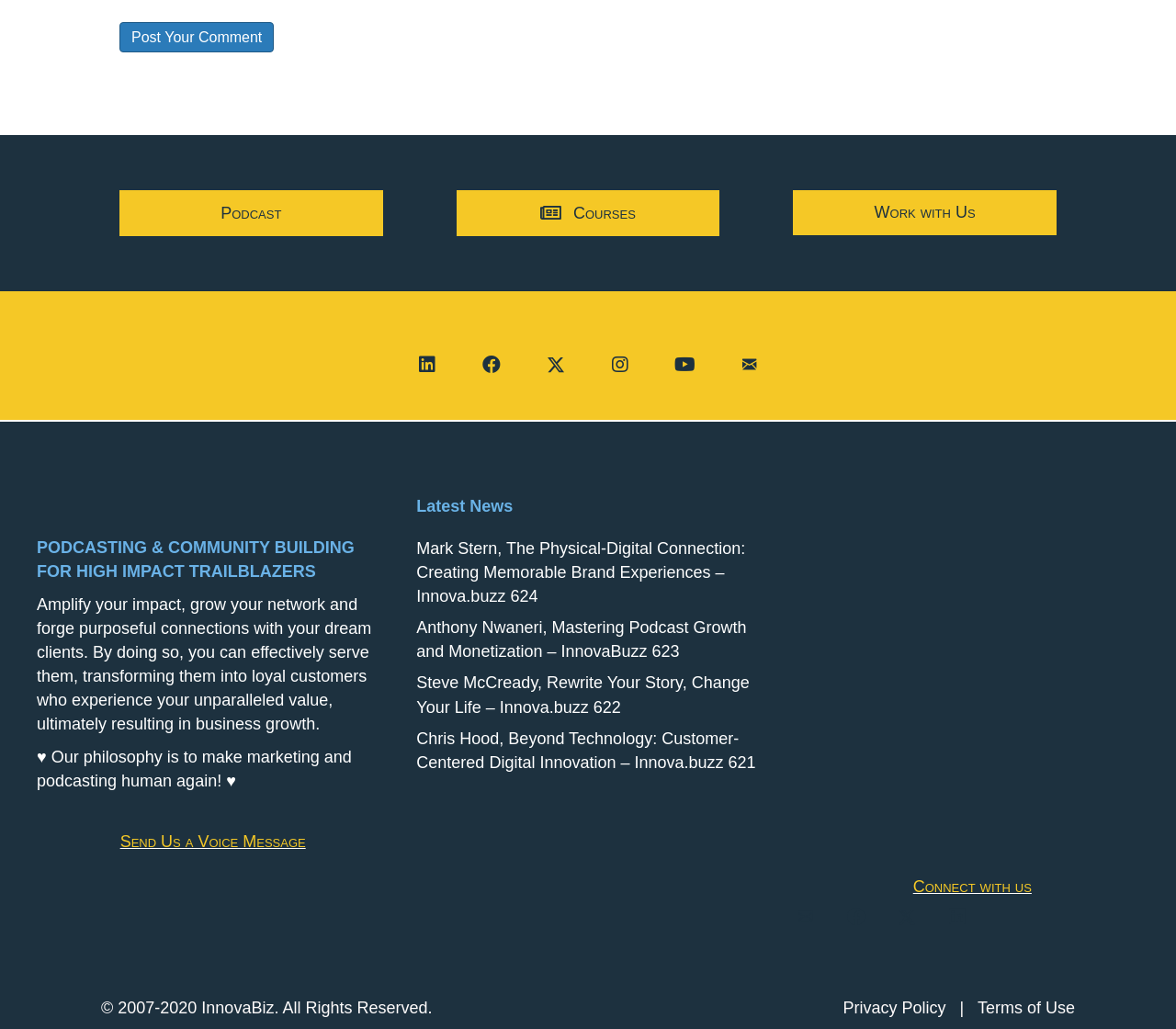Could you specify the bounding box coordinates for the clickable section to complete the following instruction: "Listen to the 'Podcast'"?

[0.102, 0.185, 0.325, 0.229]